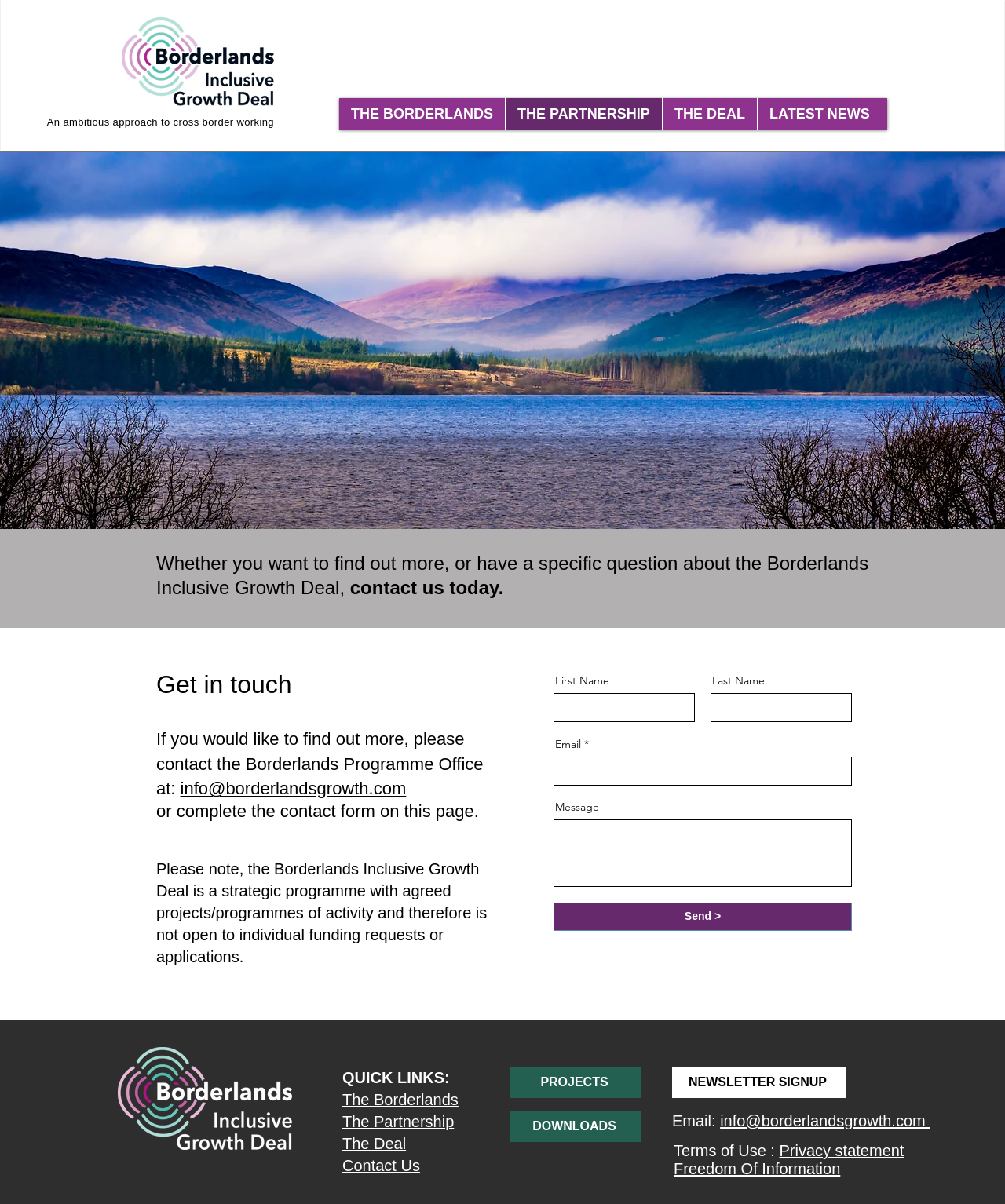Carefully examine the image and provide an in-depth answer to the question: How can I contact the Borderlands Programme Office?

The contact information is provided in the 'Get in touch' section, where it says 'If you would like to find out more, please contact the Borderlands Programme Office at: info@borderlandsgrowth.com'.